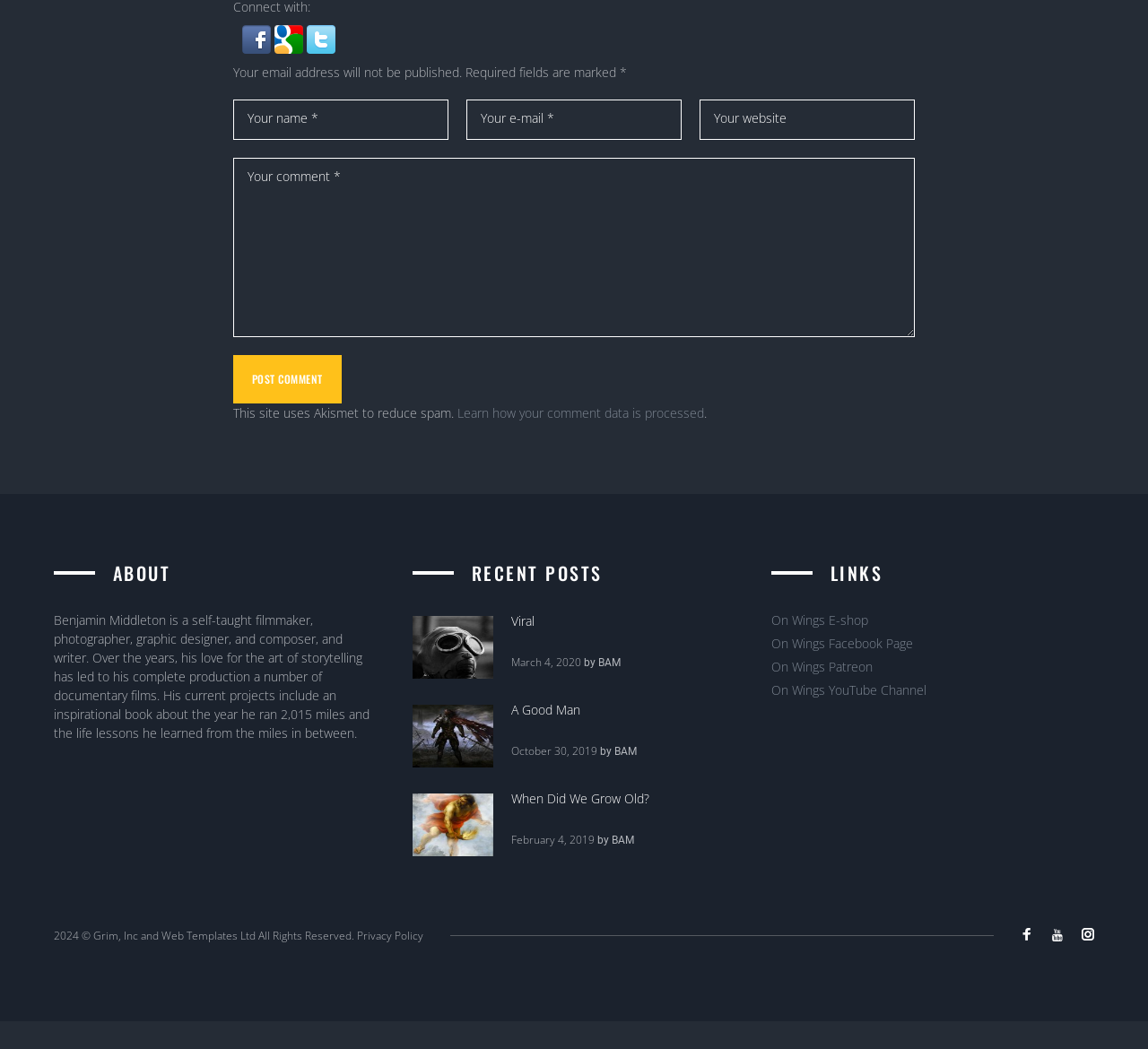Indicate the bounding box coordinates of the element that must be clicked to execute the instruction: "Post a comment". The coordinates should be given as four float numbers between 0 and 1, i.e., [left, top, right, bottom].

[0.203, 0.365, 0.297, 0.411]